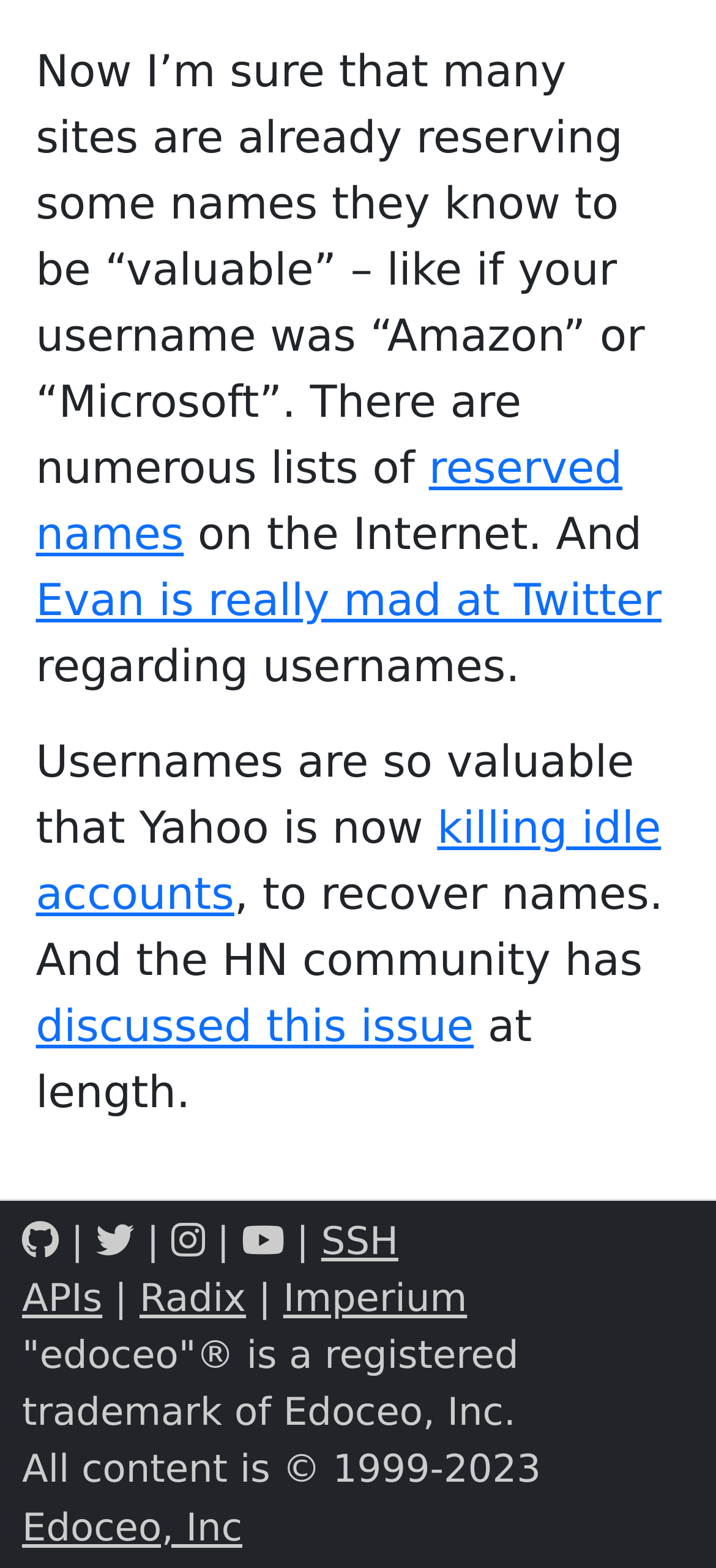Identify the bounding box for the given UI element using the description provided. Coordinates should be in the format (top-left x, top-left y, bottom-right x, bottom-right y) and must be between 0 and 1. Here is the description: APIs

[0.031, 0.814, 0.143, 0.842]